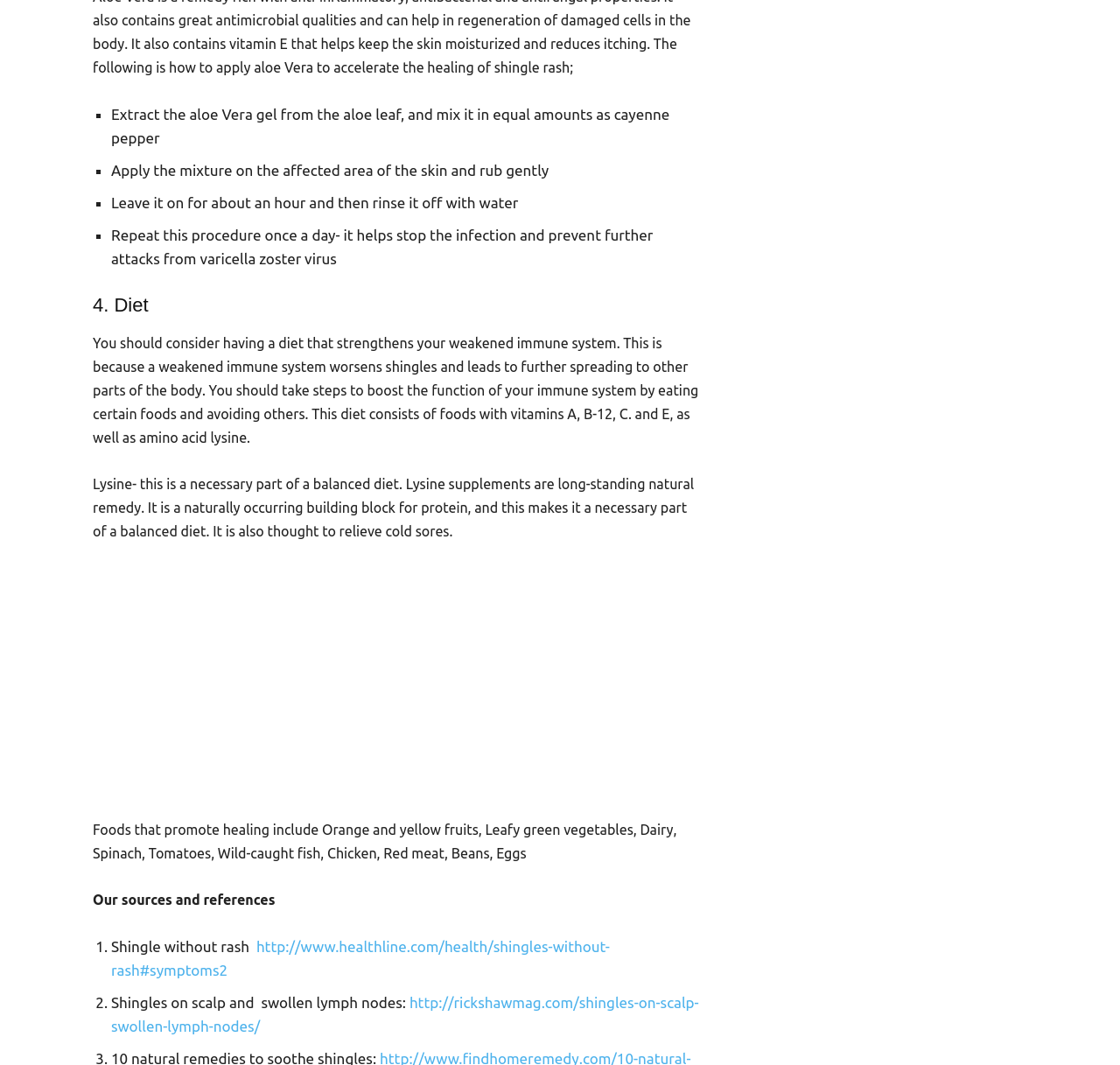Please identify the bounding box coordinates of the area that needs to be clicked to fulfill the following instruction: "Click the link to learn about shingles on scalp and swollen lymph nodes."

[0.099, 0.933, 0.624, 0.971]